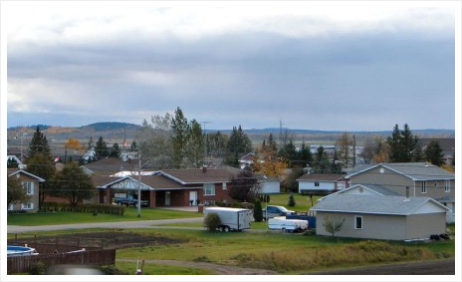What is the atmosphere of Earlton?
From the details in the image, provide a complete and detailed answer to the question.

The caption describes Earlton as having a 'close-knit rural atmosphere', which suggests a strong sense of community and a peaceful coexistence with the surrounding farmlands.